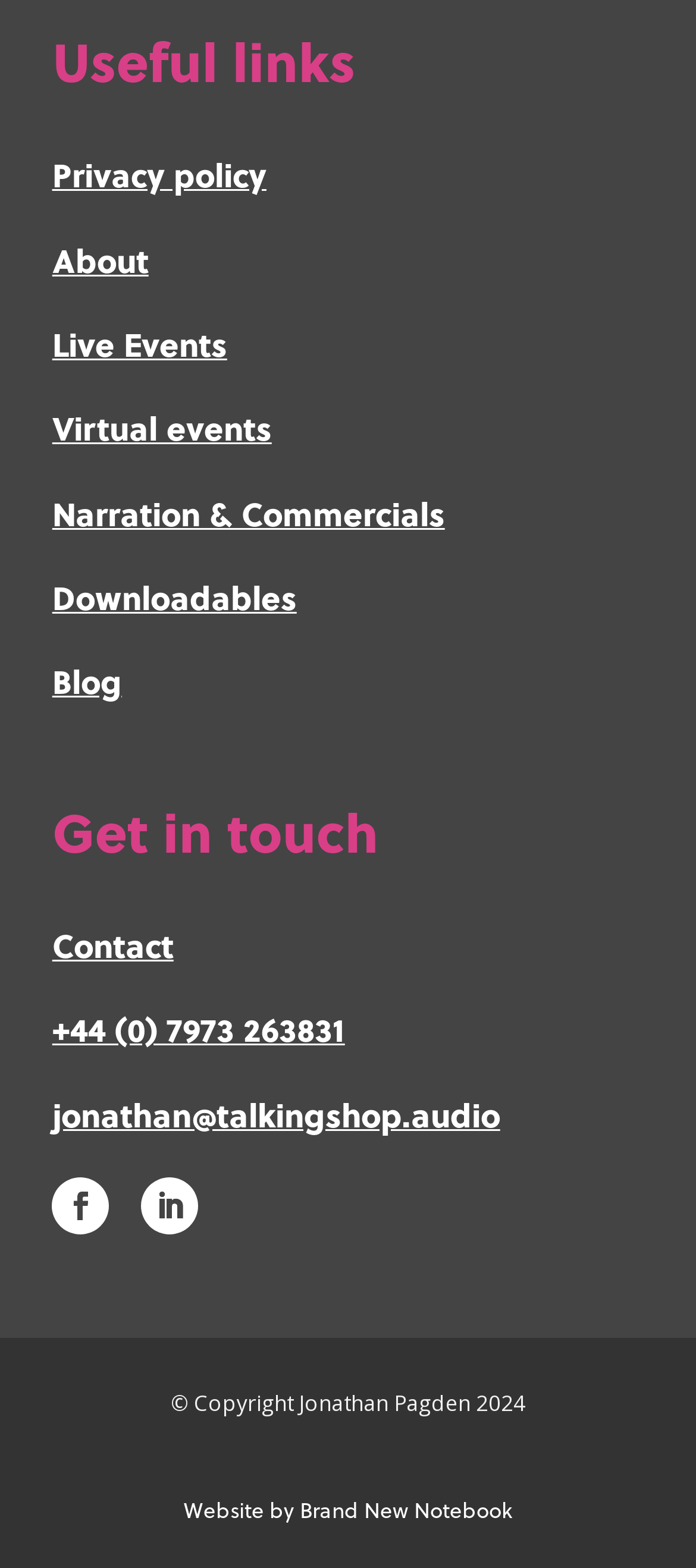For the following element description, predict the bounding box coordinates in the format (top-left x, top-left y, bottom-right x, bottom-right y). All values should be floating point numbers between 0 and 1. Description: Narration & Commercials

[0.075, 0.311, 0.639, 0.342]